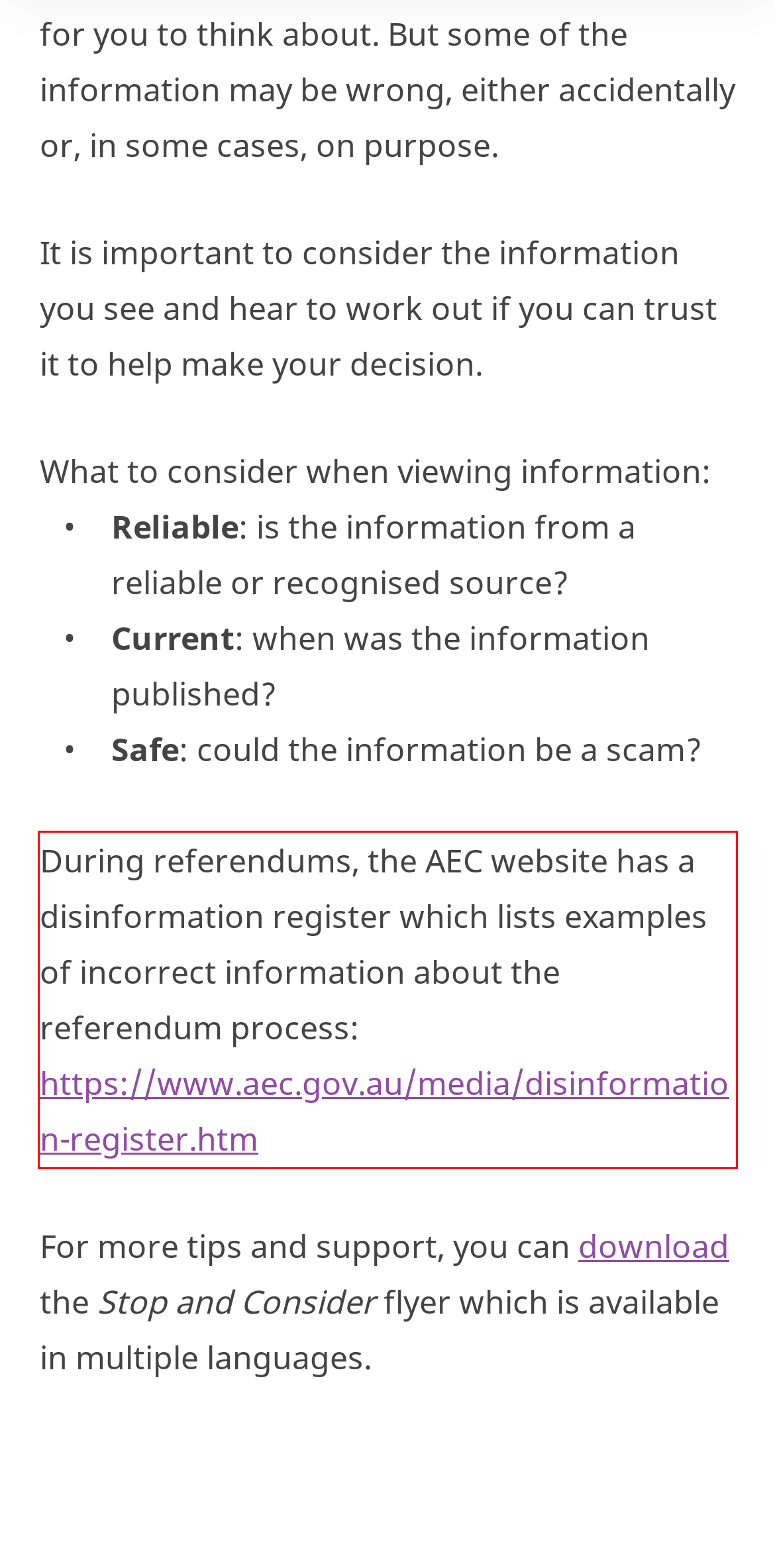Locate the red bounding box in the provided webpage screenshot and use OCR to determine the text content inside it.

During referendums, the AEC website has a disinformation register which lists examples of incorrect information about the referendum process: https://www.aec.gov.au/media/disinformation-register.htm